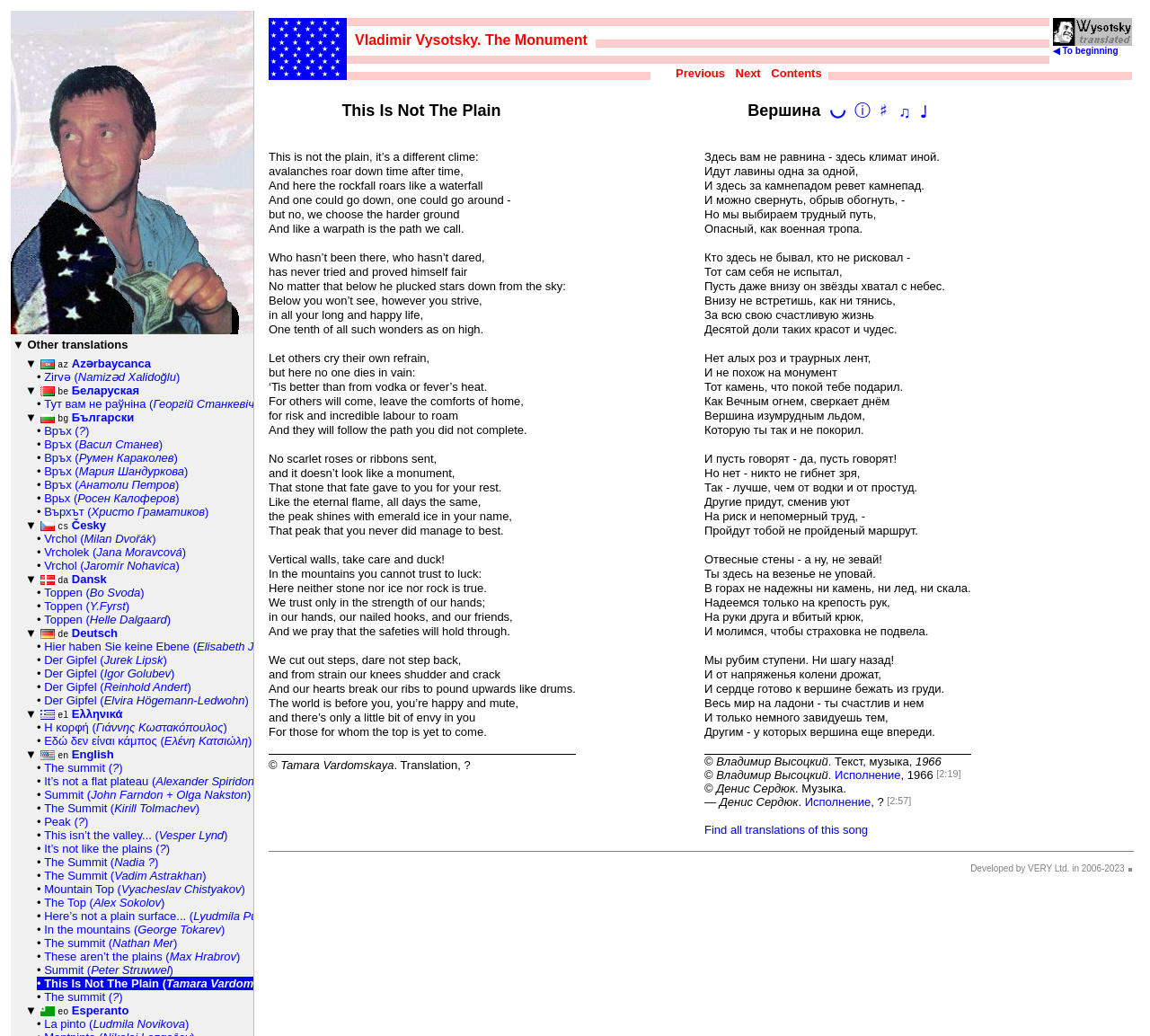By analyzing the image, answer the following question with a detailed response: What is the purpose of the links 'Previous', 'Next', and 'Contents'?

The question can be answered by understanding the context of the links. The links 'Previous', 'Next', and 'Contents' are likely used for navigation purposes, allowing the user to move to different sections or pages.